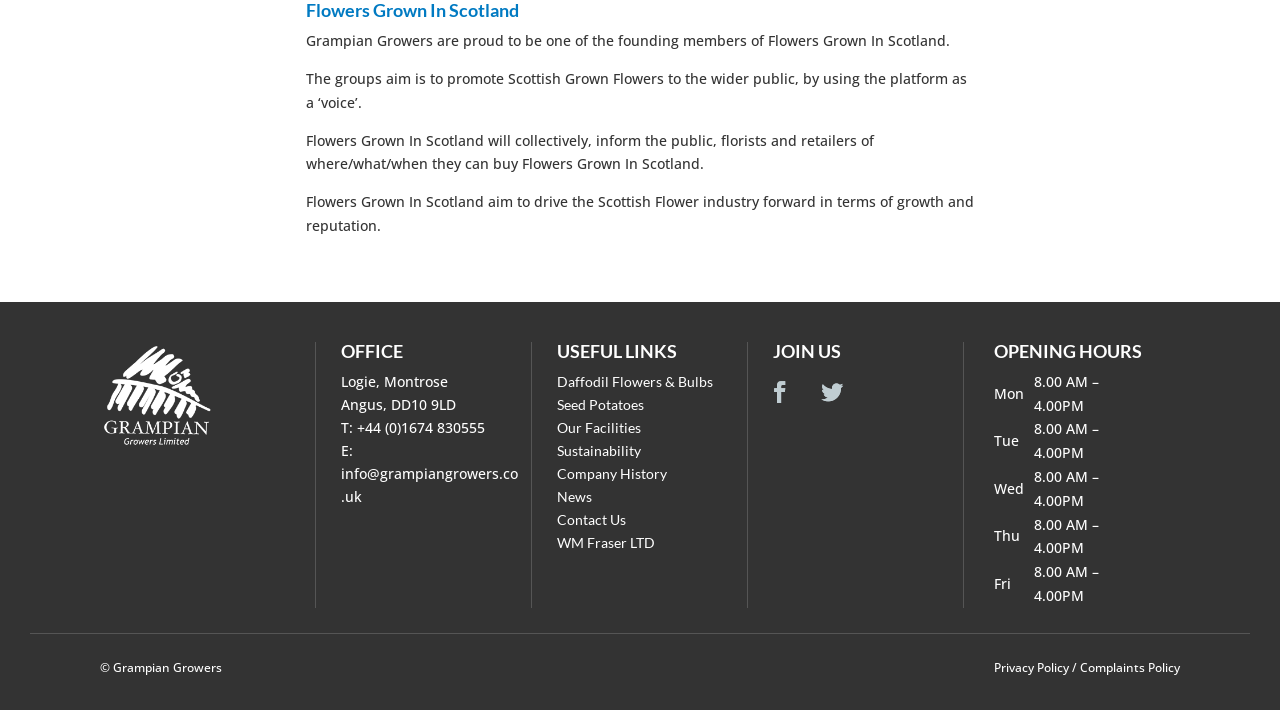Determine the bounding box coordinates for the area you should click to complete the following instruction: "Click the 'Daffodil Flowers & Bulbs' link".

[0.435, 0.525, 0.557, 0.549]